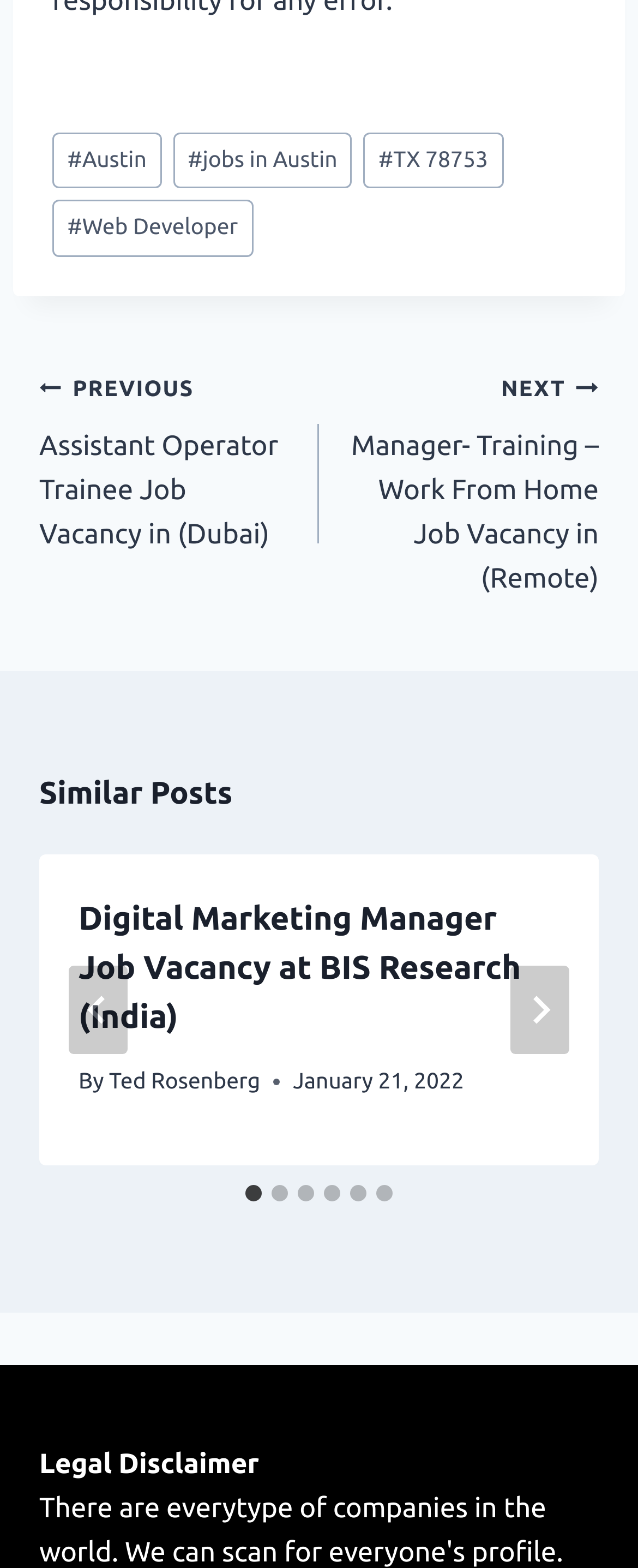Kindly provide the bounding box coordinates of the section you need to click on to fulfill the given instruction: "Click on the 'Go to last slide' button".

[0.108, 0.616, 0.2, 0.673]